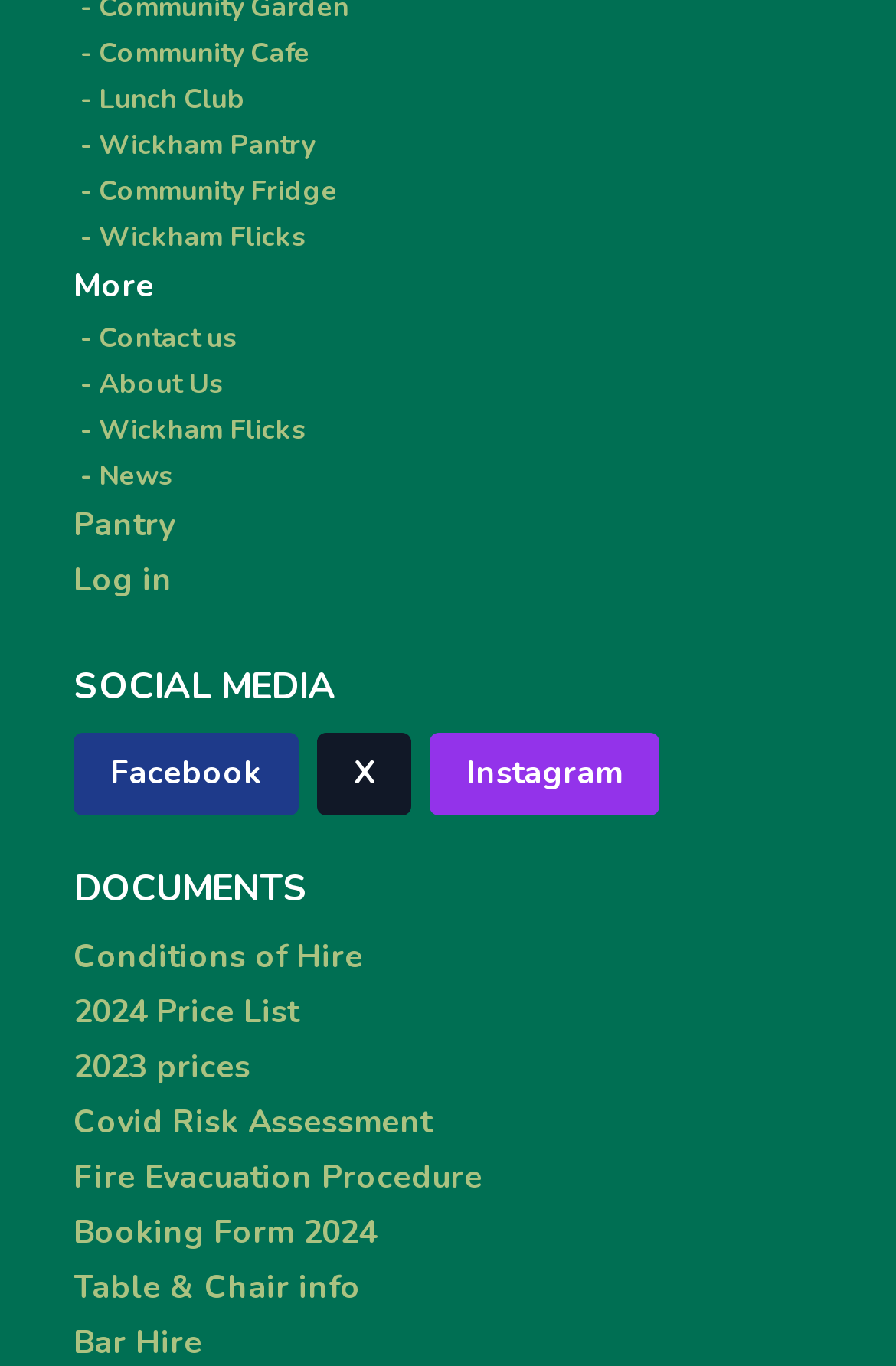How many social media links are there?
Look at the image and provide a detailed response to the question.

The answer can be found by looking at the section labeled 'SOCIAL MEDIA' on the webpage, which contains three links: 'Facebook', 'X', and 'Instagram'.